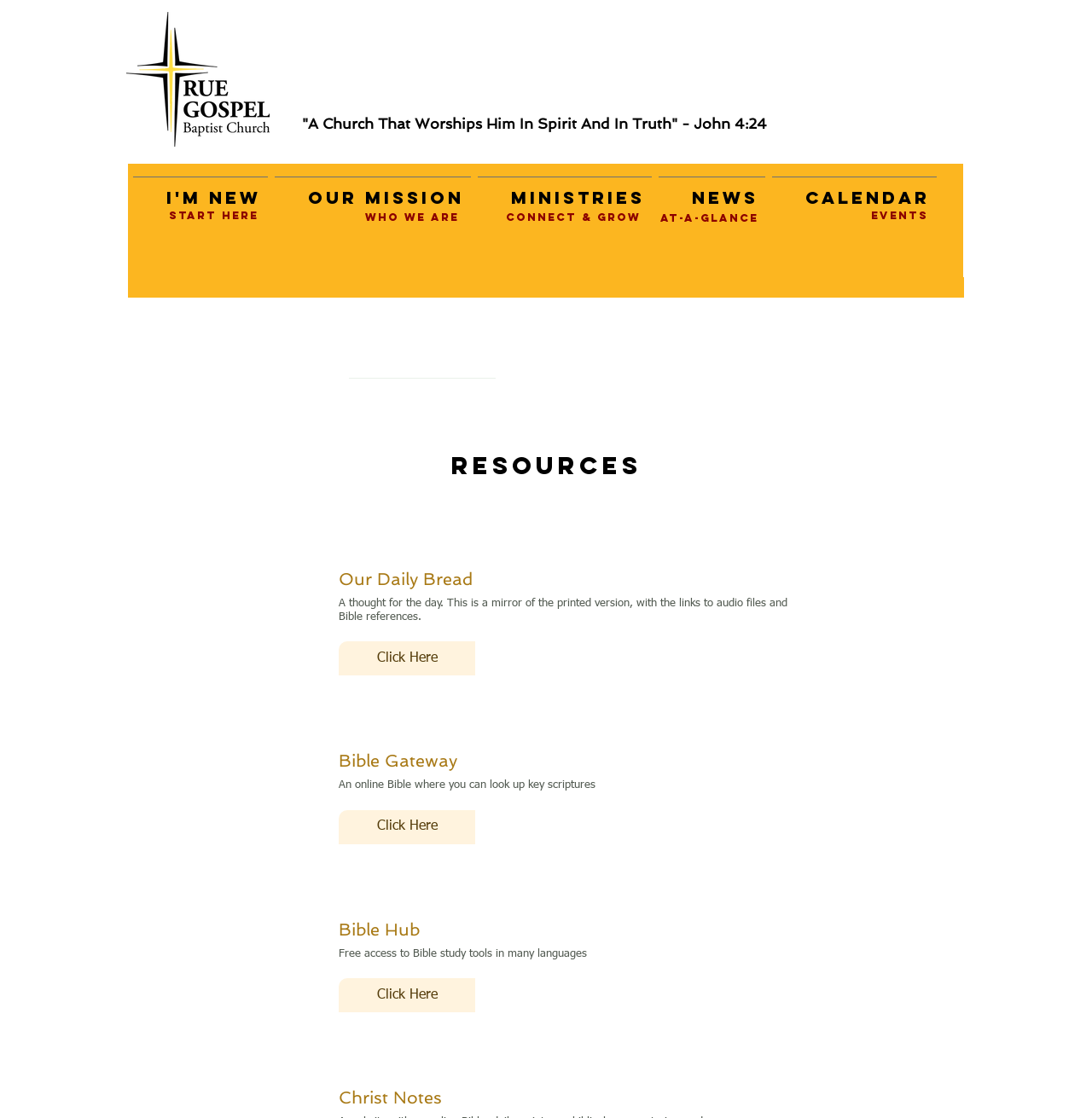How many links are there in the 'Site' navigation menu?
Please give a detailed answer to the question using the information shown in the image.

By examining the 'Site' navigation menu, I count five links: 'I'm New', 'Our Mission', 'Ministries', 'News', and 'Calendar'.